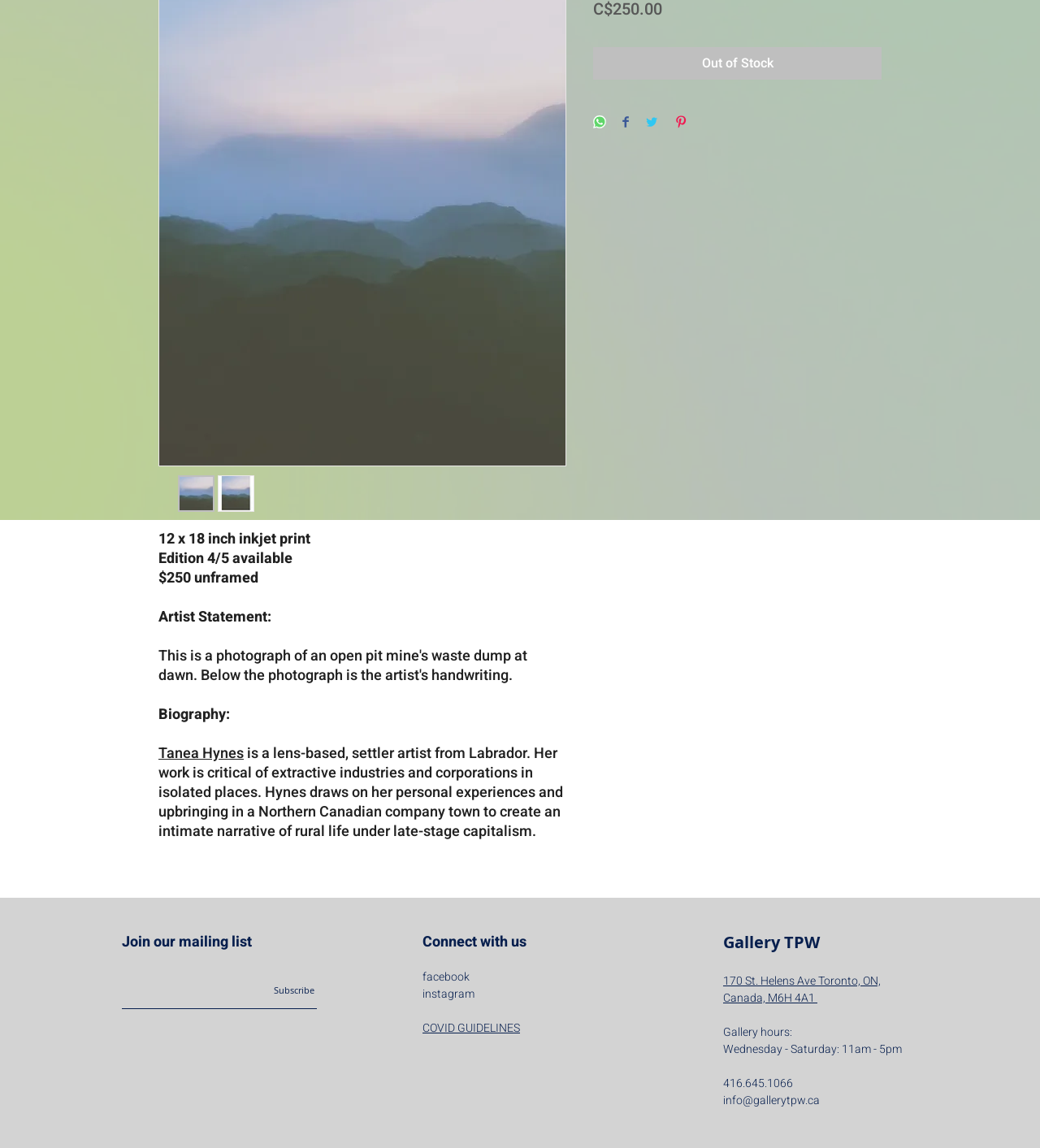Identify the bounding box for the UI element specified in this description: "name="email" placeholder=""". The coordinates must be four float numbers between 0 and 1, formatted as [left, top, right, bottom].

[0.117, 0.852, 0.305, 0.879]